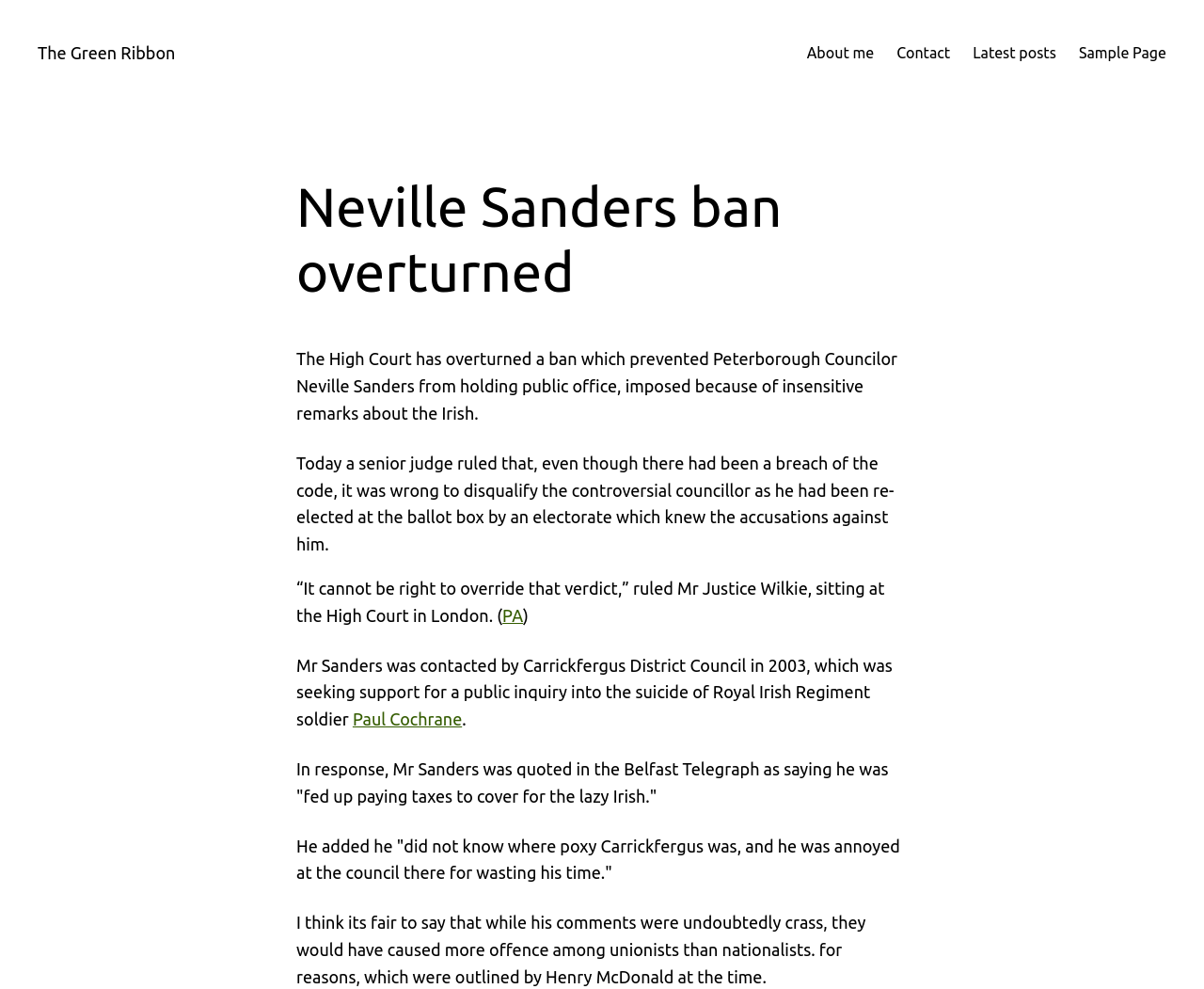What is the name of the news agency mentioned in the article?
Look at the image and respond with a single word or a short phrase.

PA